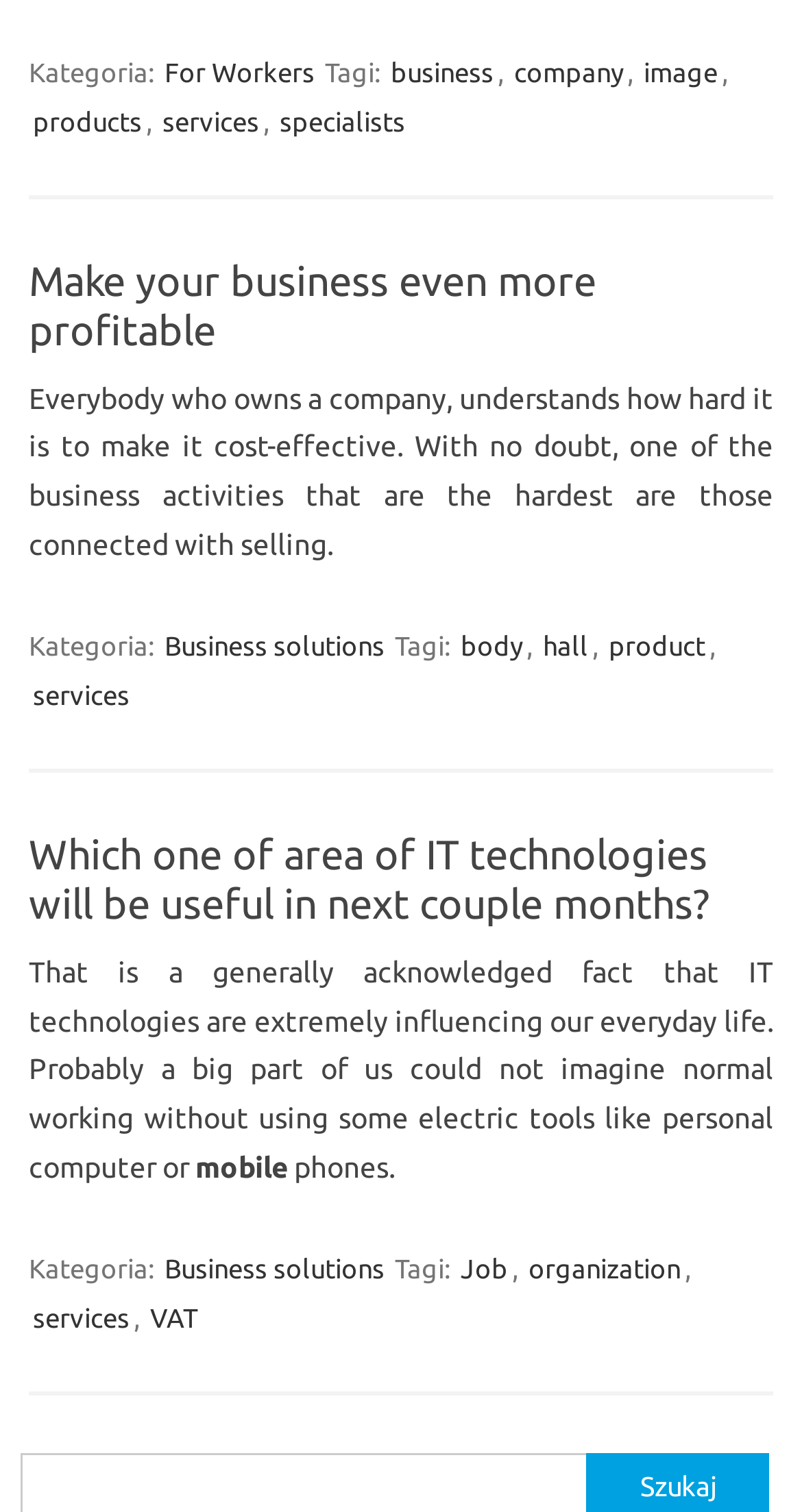What is the category of the first article?
Please give a detailed and elaborate answer to the question based on the image.

I looked at the first article element [66] and found a StaticText element [148] with the text 'Kategoria:' inside it, which indicates the category of the article.